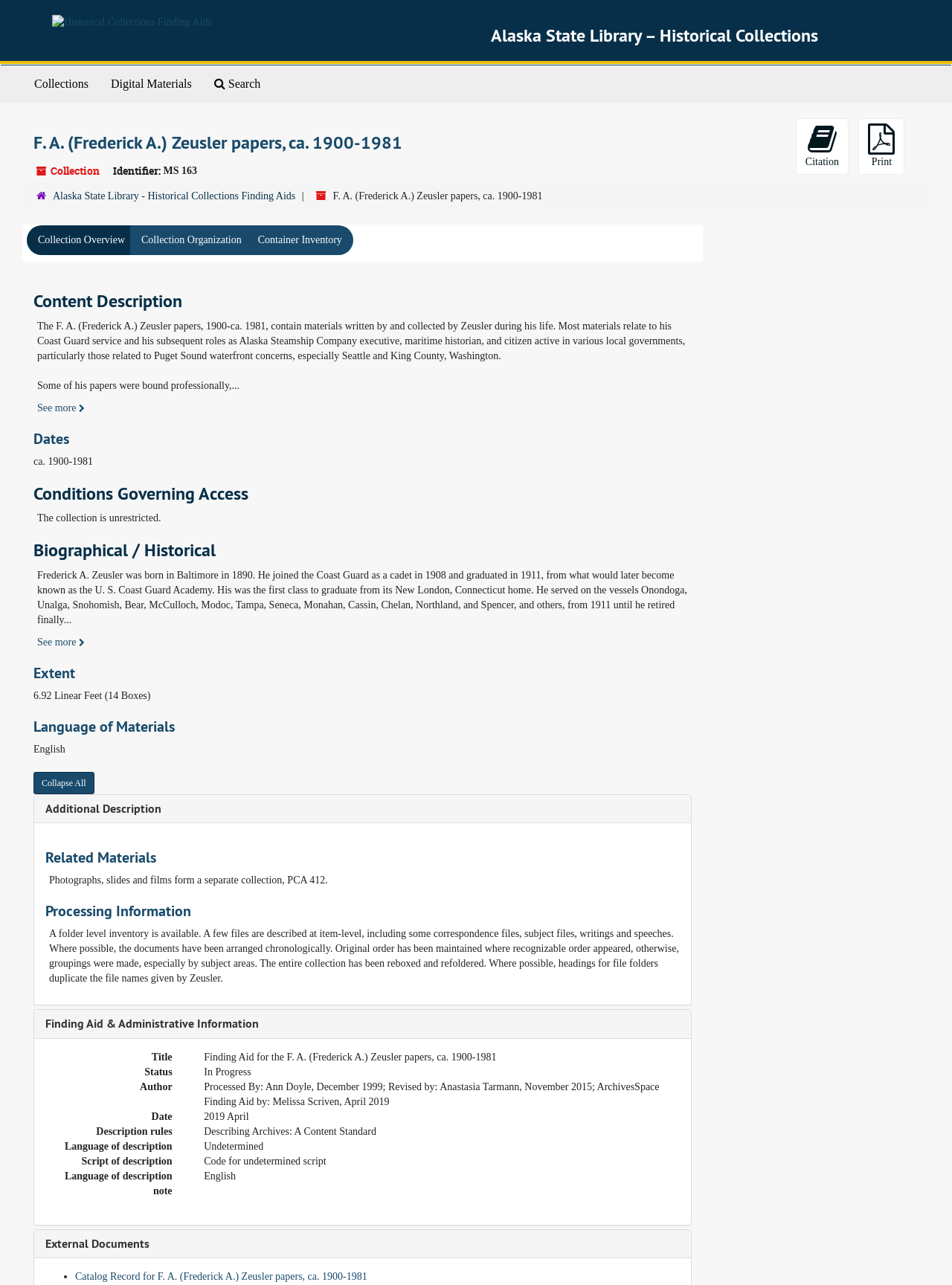Provide a thorough description of the webpage's content and layout.

The webpage is about the Alaska State Library's Historical Collections Finding Aids, specifically the F. A. (Frederick A.) Zeusler papers, which date from around 1900 to 1981. 

At the top of the page, there is a navigation bar with links to "Collections", "Digital Materials", and "Search". Below this, there is a heading that reads "Alaska State Library – Historical Collections" followed by a link to "F. A. (Frederick A.) Zeusler papers, ca. 1900-1981". 

On the left side of the page, there is a hierarchical navigation menu with links to "Collection Overview", "Collection Organization", "Container Inventory", and other related pages. 

The main content of the page is divided into several sections, including "Content Description", "Dates", "Conditions Governing Access", "Biographical / Historical", "Extent", "Language of Materials", and "Additional Description". Each section contains descriptive text about the F. A. (Frederick A.) Zeusler papers. 

There are also several links and buttons throughout the page, including "See more" links that expand to reveal more text, and a "Collapse All" button. 

At the bottom of the page, there are sections for "Finding Aid & Administrative Information", "Related Materials", "Processing Information", and a detailed description list with terms and details about the finding aid.